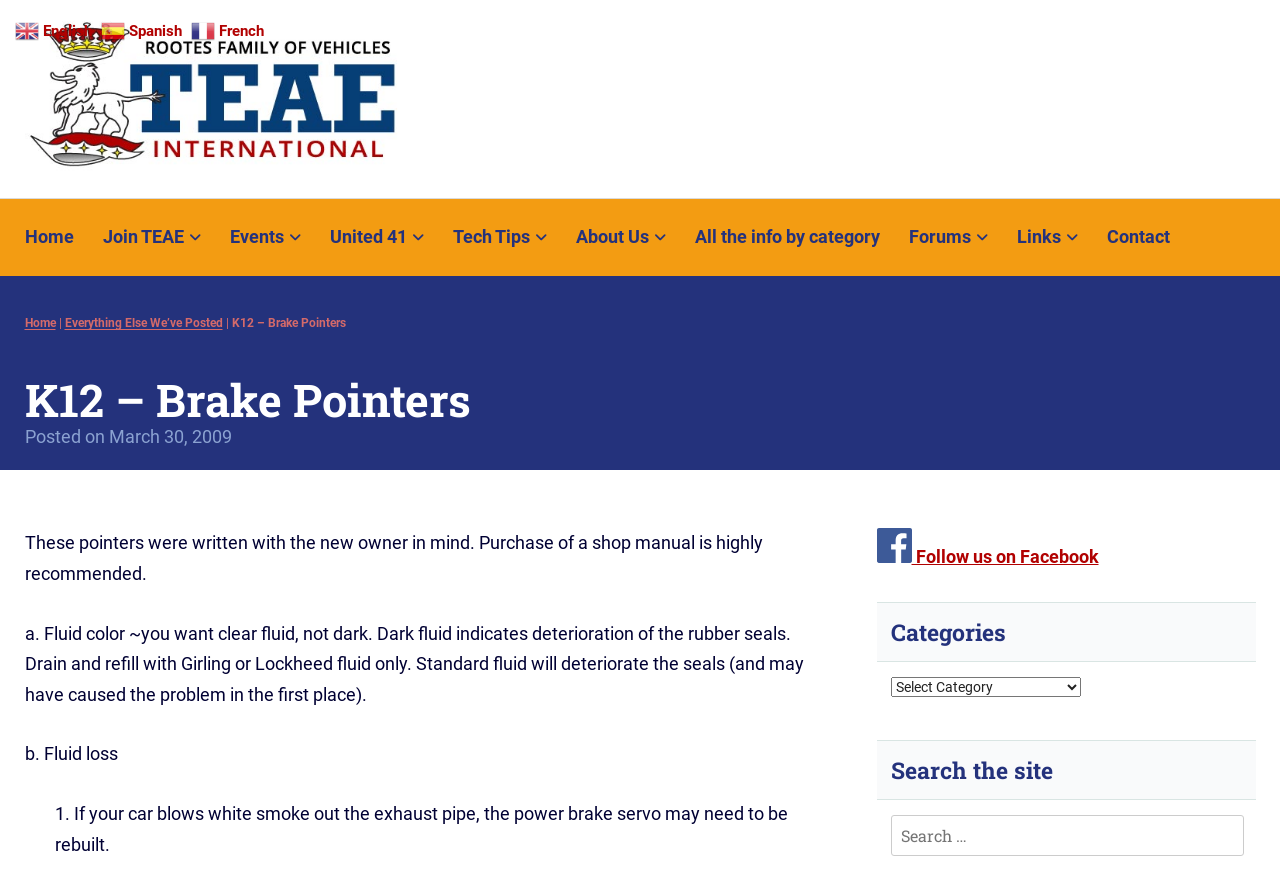Use a single word or phrase to answer the following:
What is the purpose of the webpage?

Preservation, restoration, and enjoyment of Rootes Group Vehicles